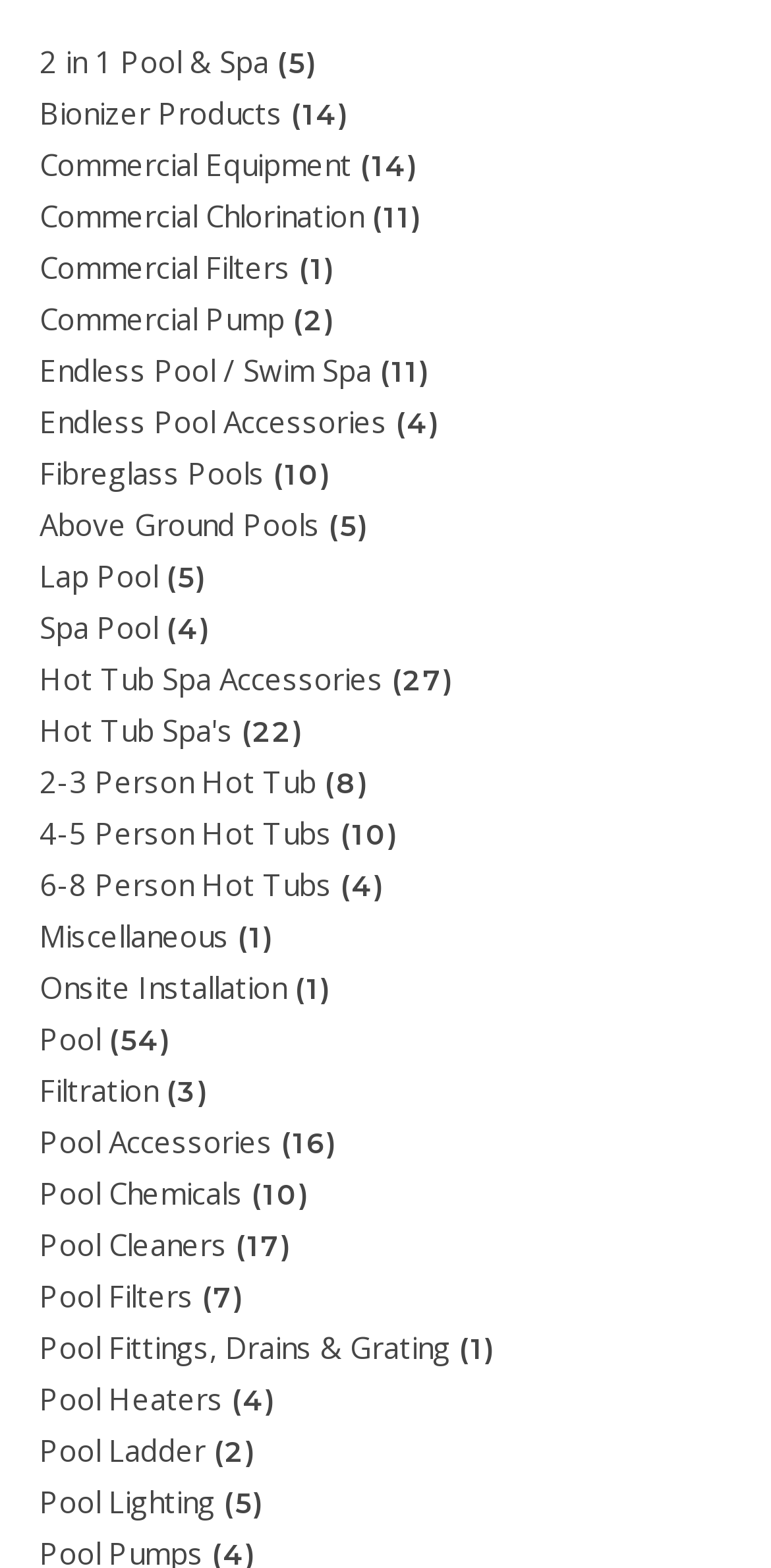Select the bounding box coordinates of the element I need to click to carry out the following instruction: "Learn about Pool Chemicals".

[0.051, 0.748, 0.315, 0.773]